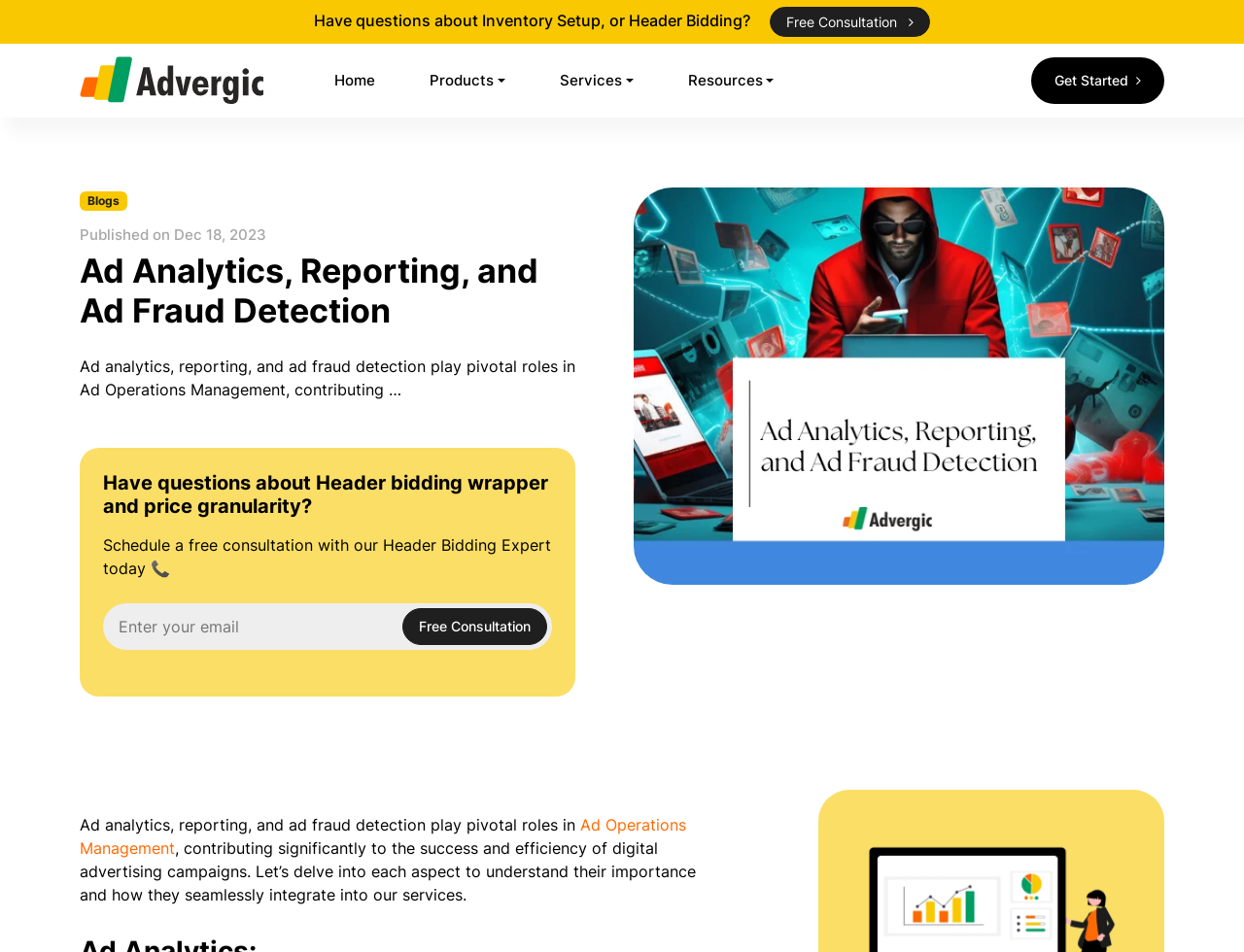Locate the primary headline on the webpage and provide its text.

Ad Analytics, Reporting, and Ad Fraud Detection